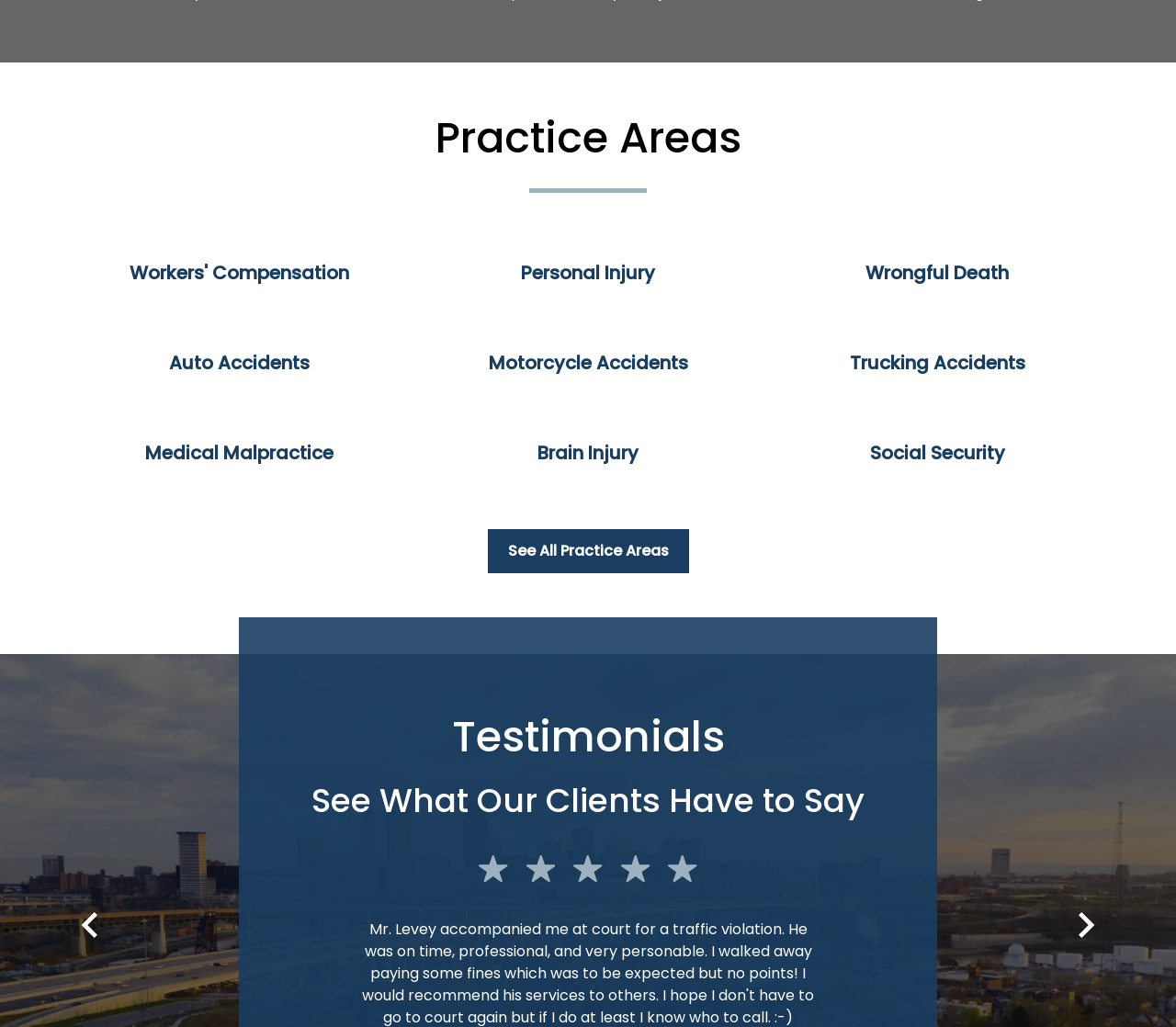How many testimonial images are there?
Make sure to answer the question with a detailed and comprehensive explanation.

I can see that there are five image elements with similar bounding box coordinates, which suggests that they are arranged horizontally. These images are likely testimonials from clients, and there are five of them.